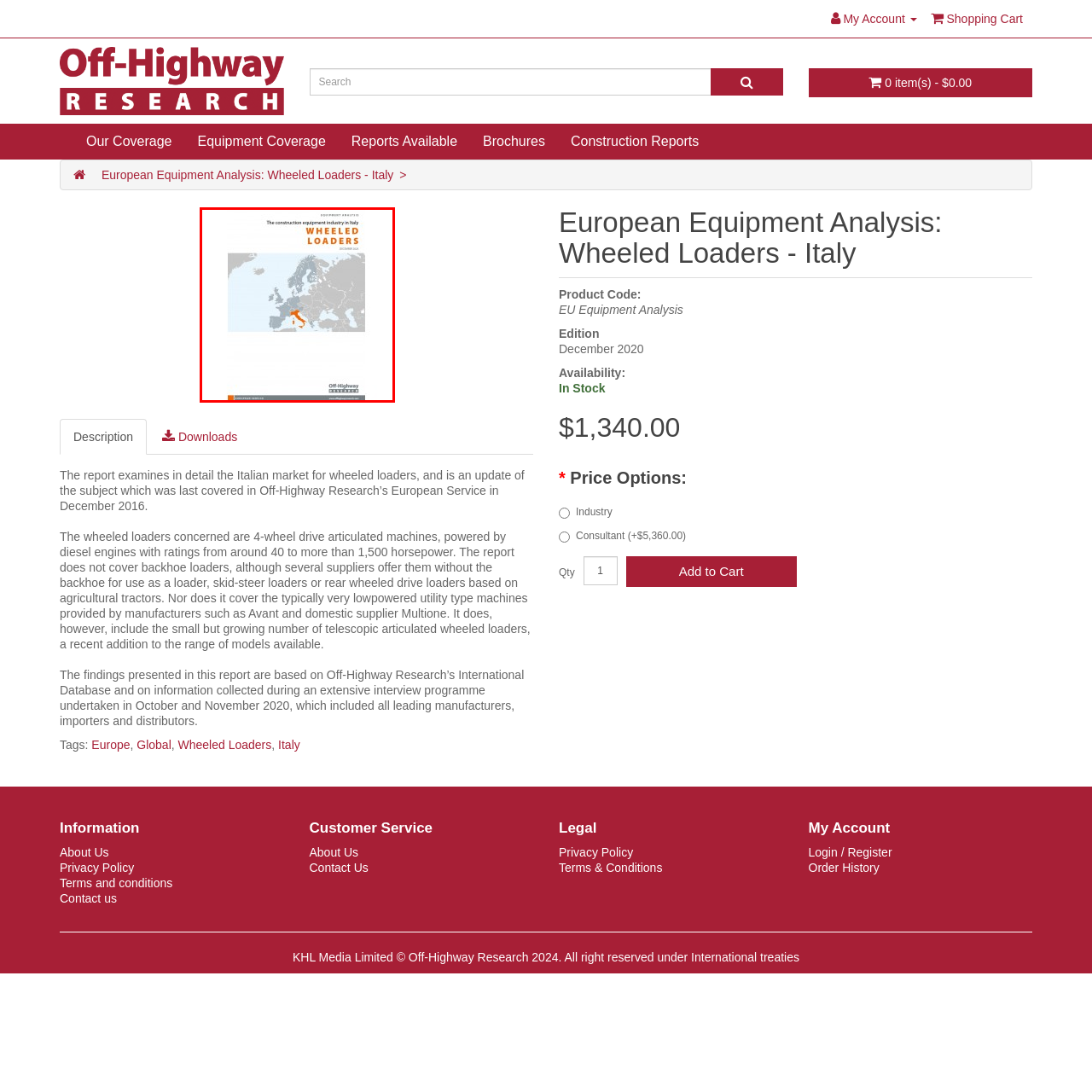Who published the report?
Please closely examine the image within the red bounding box and provide a detailed answer based on the visual information.

The publisher of the report is mentioned on the cover page, which is Off-Highway Research. This indicates that the report is a product of this organization's research and analysis.